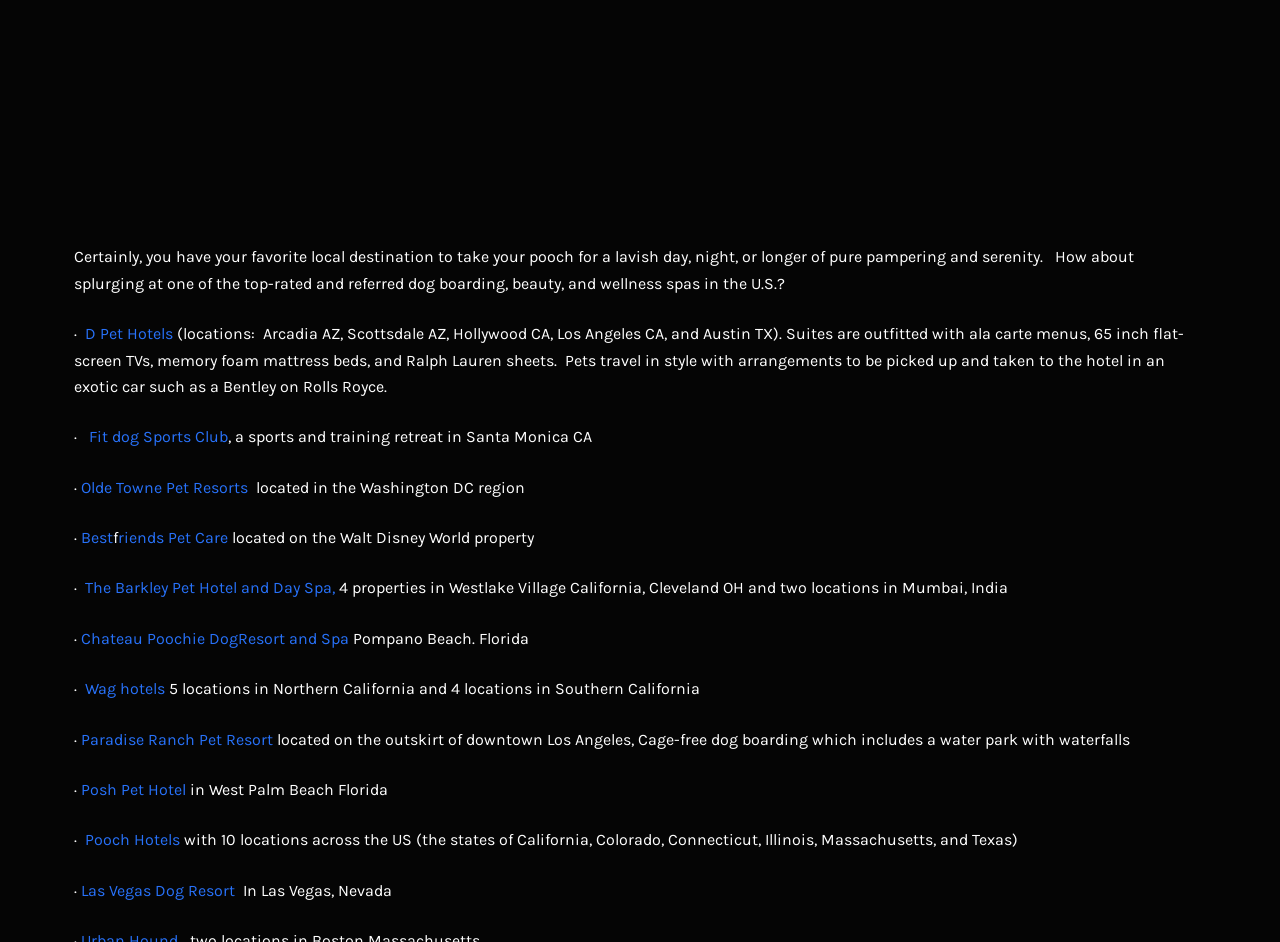How many locations does Pooch Hotels have?
Look at the image and respond with a one-word or short phrase answer.

10